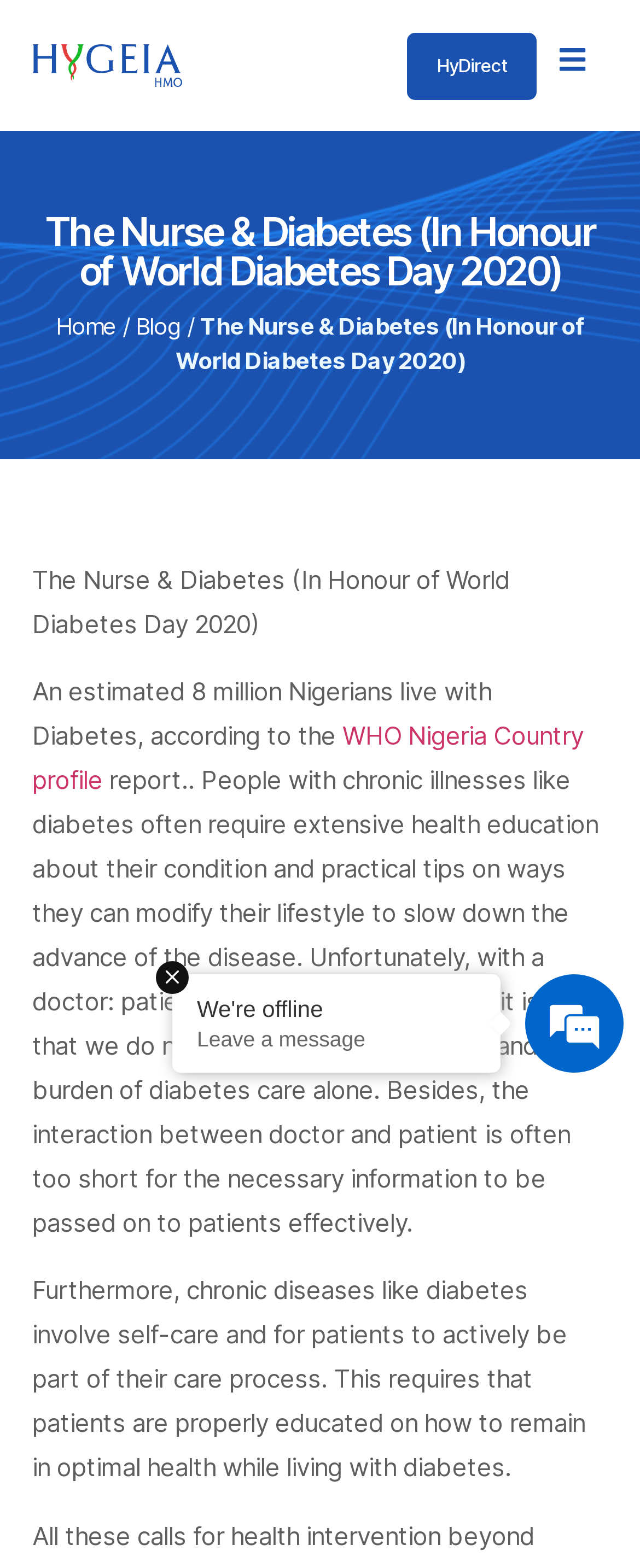What is the purpose of health education for diabetes patients?
Kindly offer a detailed explanation using the data available in the image.

The webpage states that 'People with chronic illnesses like diabetes often require extensive health education about their condition and practical tips on ways they can modify their lifestyle to slow down the advance of the disease.' This implies that the purpose of health education for diabetes patients is to provide them with the knowledge and skills to modify their lifestyle and manage their condition effectively.